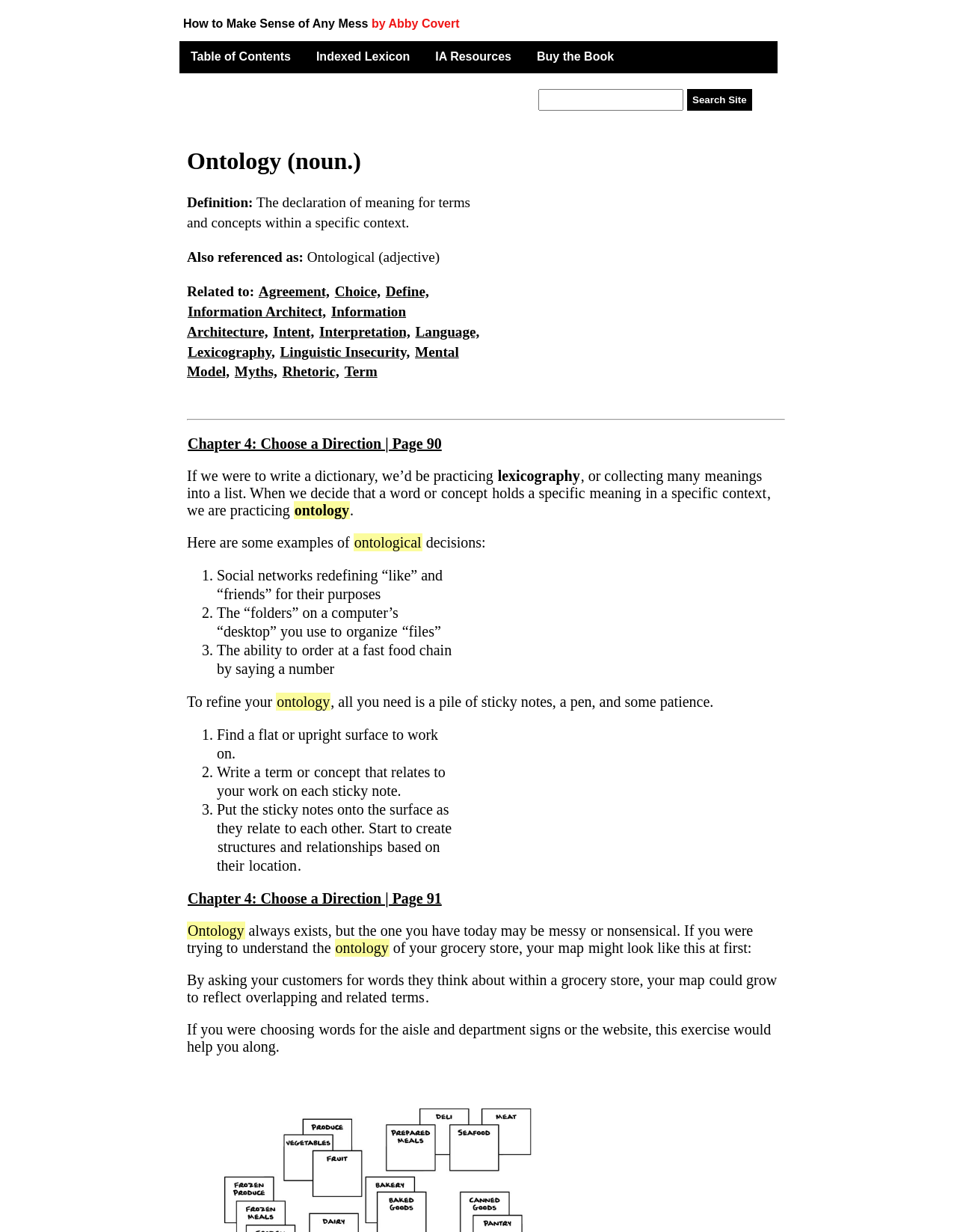Highlight the bounding box coordinates of the element that should be clicked to carry out the following instruction: "Go to the 'ARTISTS' page". The coordinates must be given as four float numbers ranging from 0 to 1, i.e., [left, top, right, bottom].

None